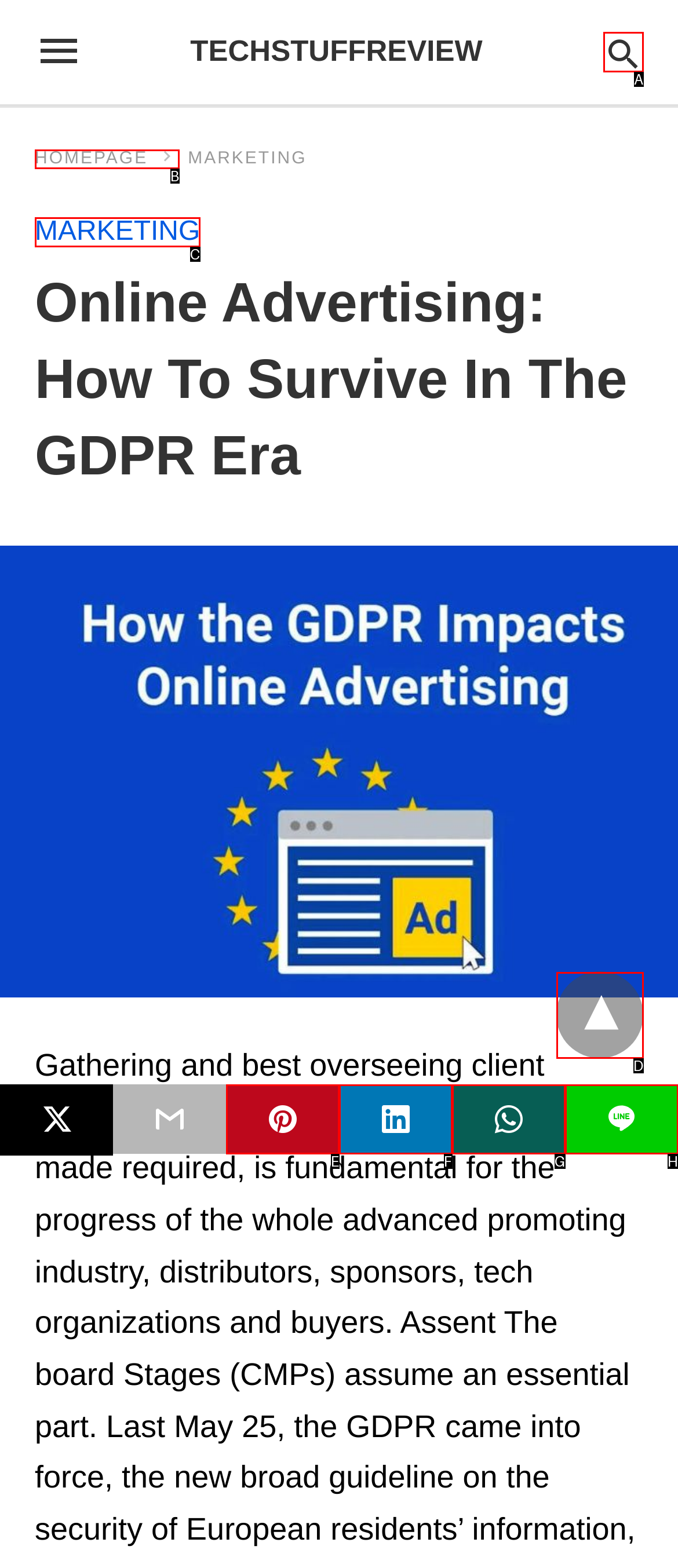Tell me which letter I should select to achieve the following goal: expand the dropdown
Answer with the corresponding letter from the provided options directly.

D